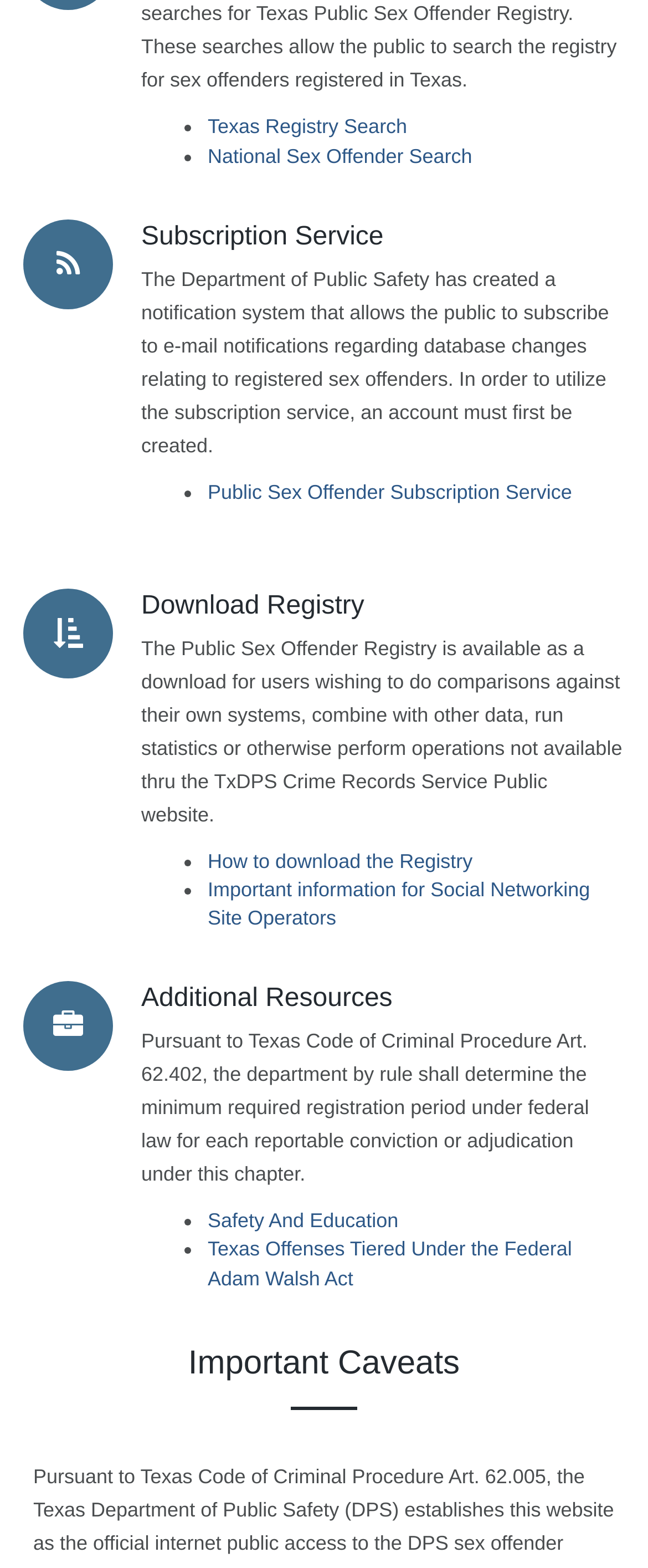Using the given description, provide the bounding box coordinates formatted as (top-left x, top-left y, bottom-right x, bottom-right y), with all values being floating point numbers between 0 and 1. Description: National Sex Offender Search

[0.321, 0.092, 0.729, 0.107]